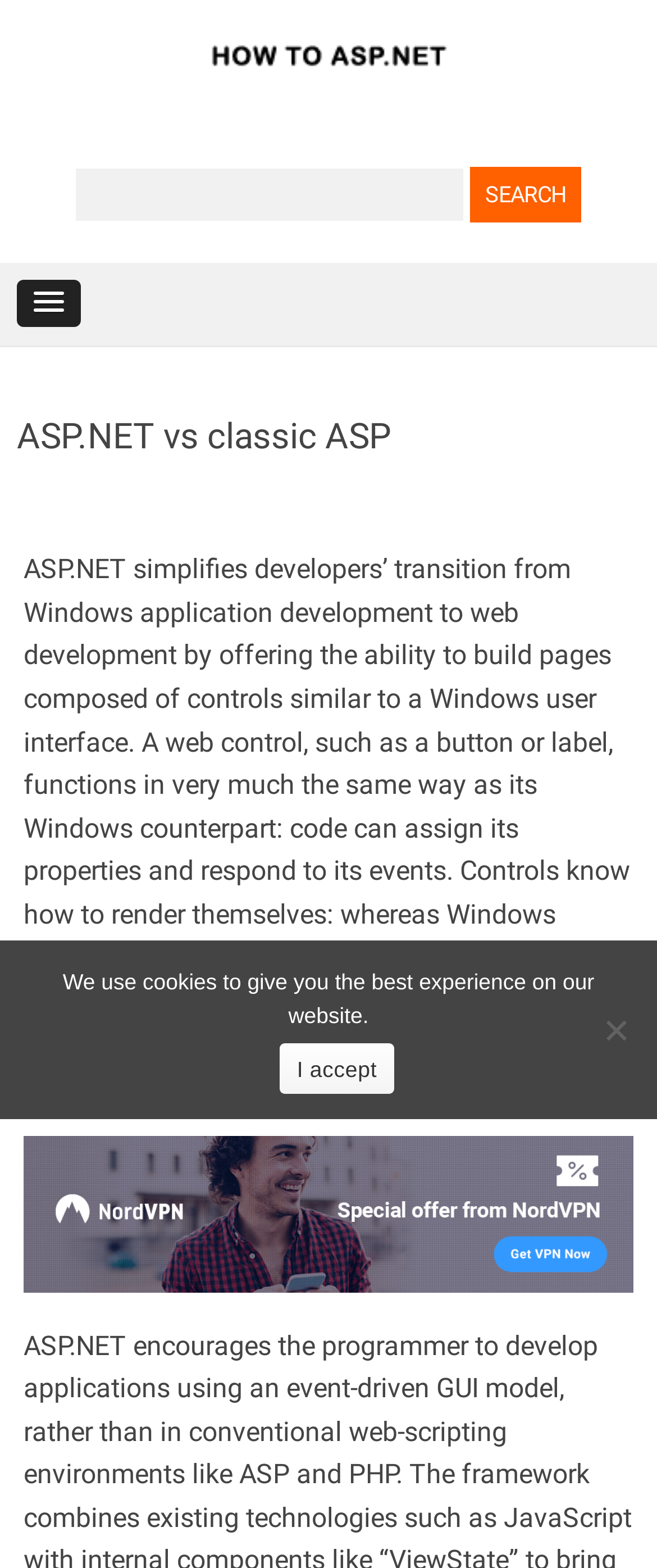Give the bounding box coordinates for the element described as: "I accept".

[0.426, 0.665, 0.599, 0.698]